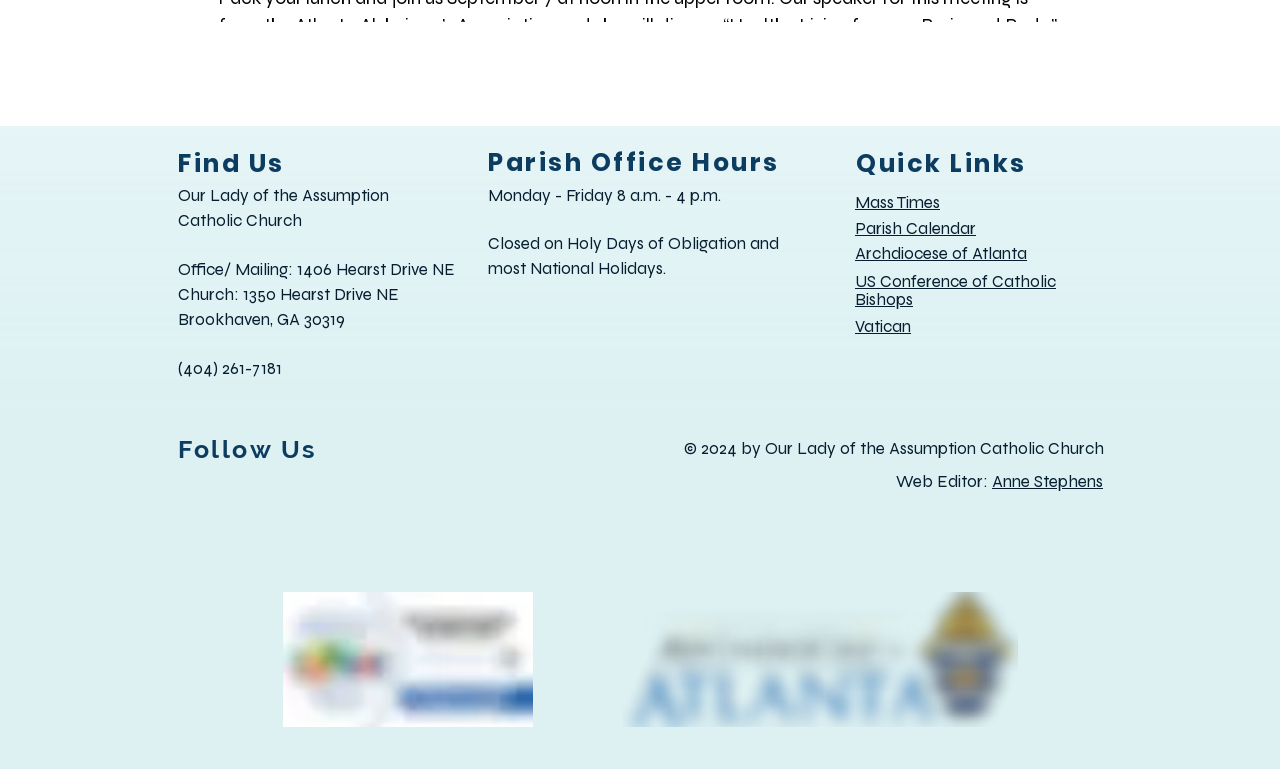Provide the bounding box coordinates for the area that should be clicked to complete the instruction: "Click Facebook".

[0.141, 0.631, 0.173, 0.684]